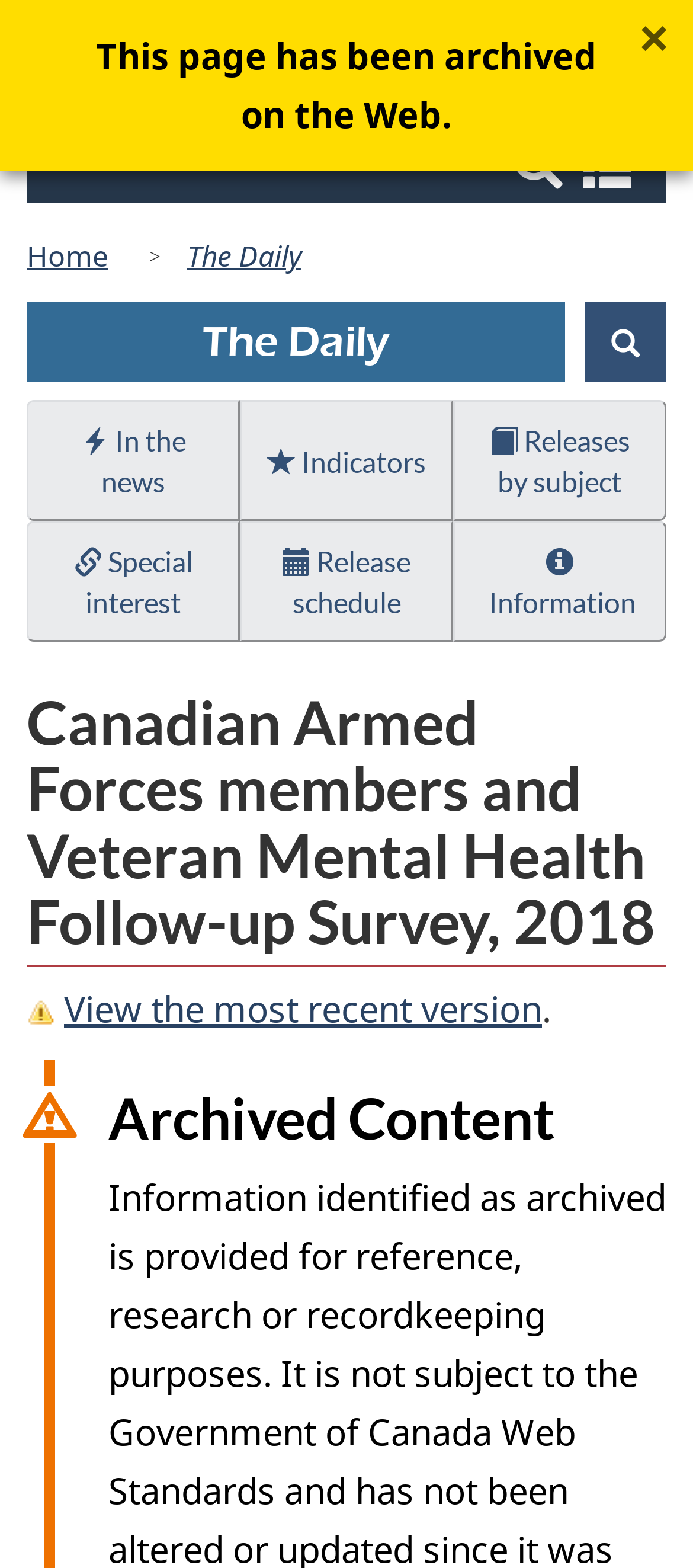Determine the bounding box coordinates for the HTML element mentioned in the following description: "Skip to main content". The coordinates should be a list of four floats ranging from 0 to 1, represented as [left, top, right, bottom].

[0.5, 0.011, 0.526, 0.023]